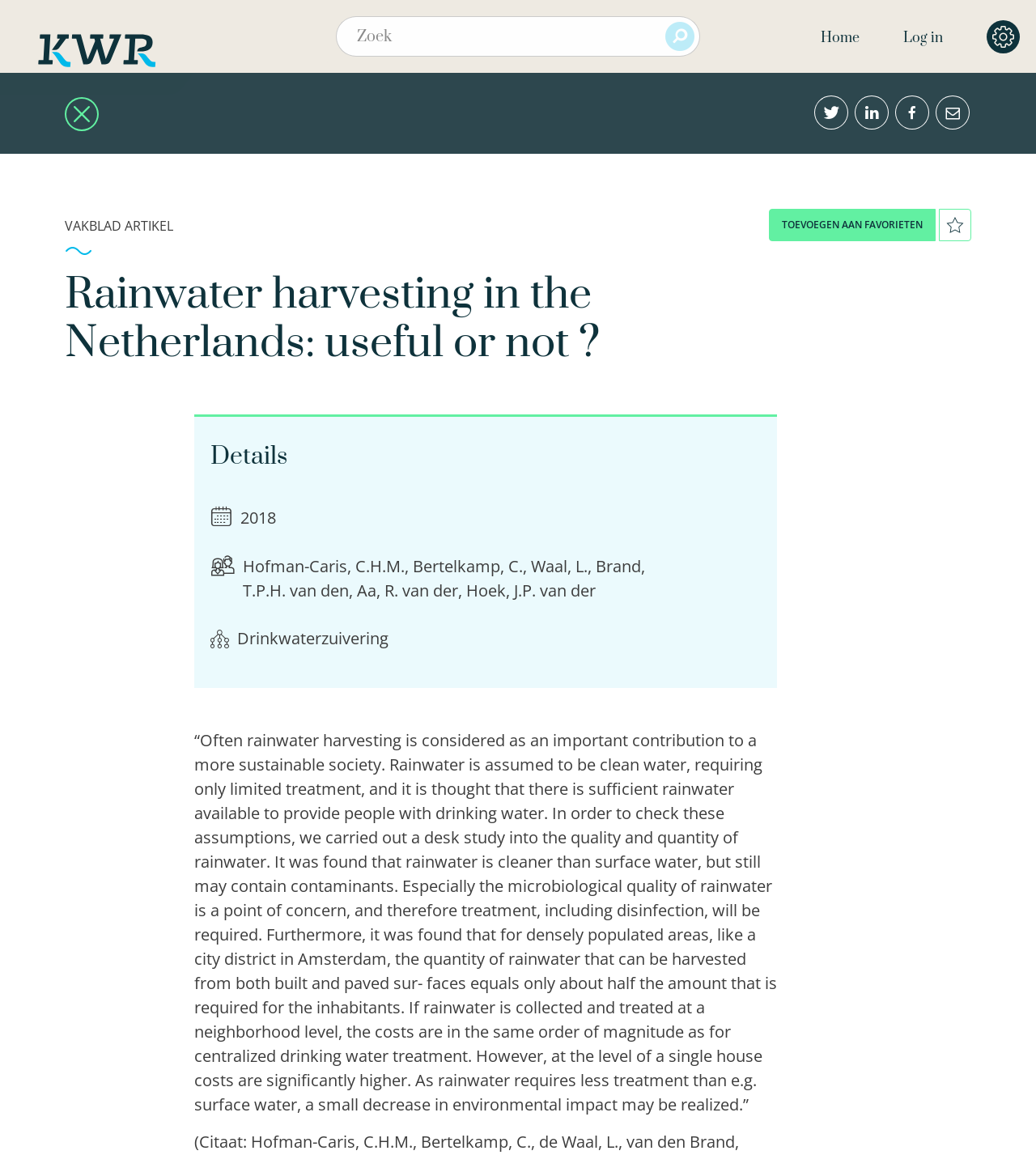Using the description: "alt="De bibliotheek van KWR"", determine the UI element's bounding box coordinates. Ensure the coordinates are in the format of four float numbers between 0 and 1, i.e., [left, top, right, bottom].

[0.004, 0.0, 0.184, 0.063]